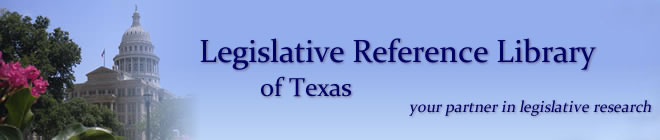Provide a one-word or one-phrase answer to the question:
What is the library's role?

Supporting legislative research